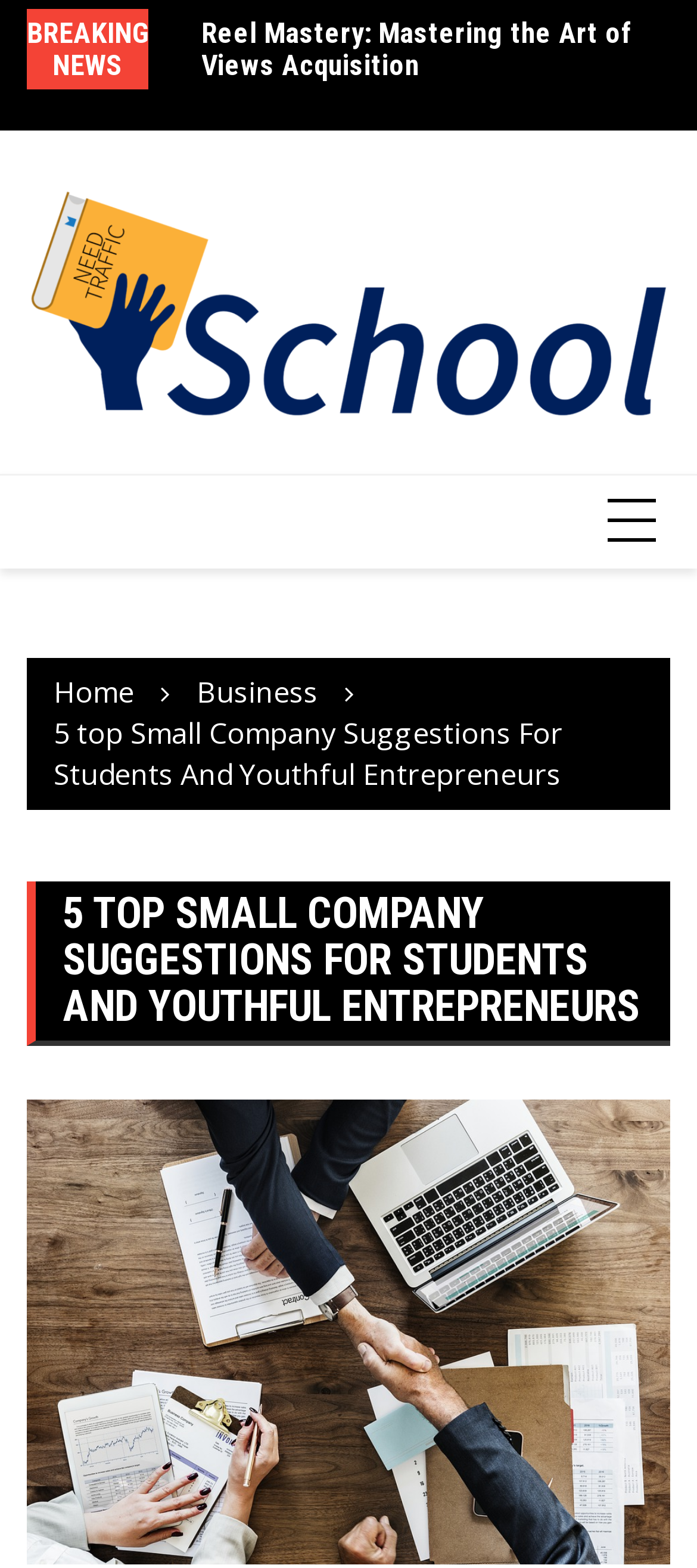Provide an in-depth caption for the contents of the webpage.

The webpage appears to be a blog or news article page. At the top, there is a heading that reads "BREAKING NEWS". Below it, there is a larger heading that says "Exploring the Technology Behind Online TRT Prescription Platforms", which is also a link to the article. 

On the top-left corner, there is a link to "Need Traffic School" accompanied by an image with the same name. This element takes up a significant portion of the top section of the page.

On the top-right corner, there is a navigation menu with three links: "Home", "Business", and another link with the same title as the webpage, "5 top Small Company Suggestions For Students And Youthful Entrepreneurs". 

Below the navigation menu, there is a large heading that repeats the title of the webpage, "5 TOP SMALL COMPANY SUGGESTIONS FOR STUDENTS AND YOUTHFUL ENTREPRENEURS". At the bottom of the page, there is a large image with the same title as the webpage.